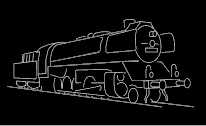Explain what the image portrays in a detailed manner.

The image features a stylized outline of a classic steam locomotive, specifically the locomotive type 50 3570. This iconic engine is depicted in a simplistic, abstract manner against a contrasting black background, highlighting its streamlined form and prominent features, such as the large boiler and rounded front. The locomotive is often associated with the era of steam engines, reflecting historical significance in railway transportation. This particular model is part of the Dampflokfreunde Salzwedel e.V., an organization dedicated to preserving steam locomotives and promoting railway heritage. The image serves as a visual representation of the advancements in railway technology during its time and the ongoing efforts to maintain this piece of history.